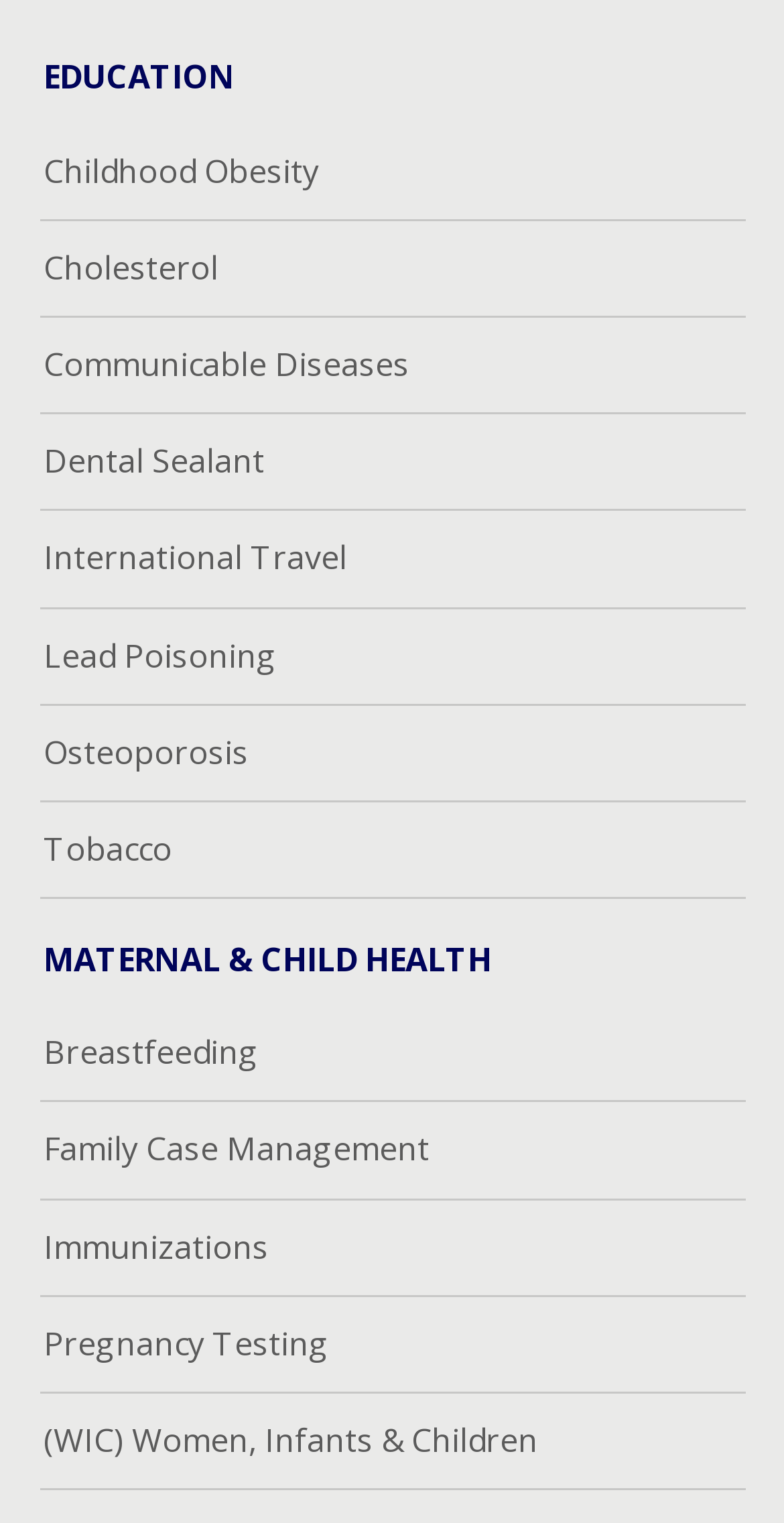Could you provide the bounding box coordinates for the portion of the screen to click to complete this instruction: "View details on Immunizations"?

[0.055, 0.797, 0.342, 0.839]